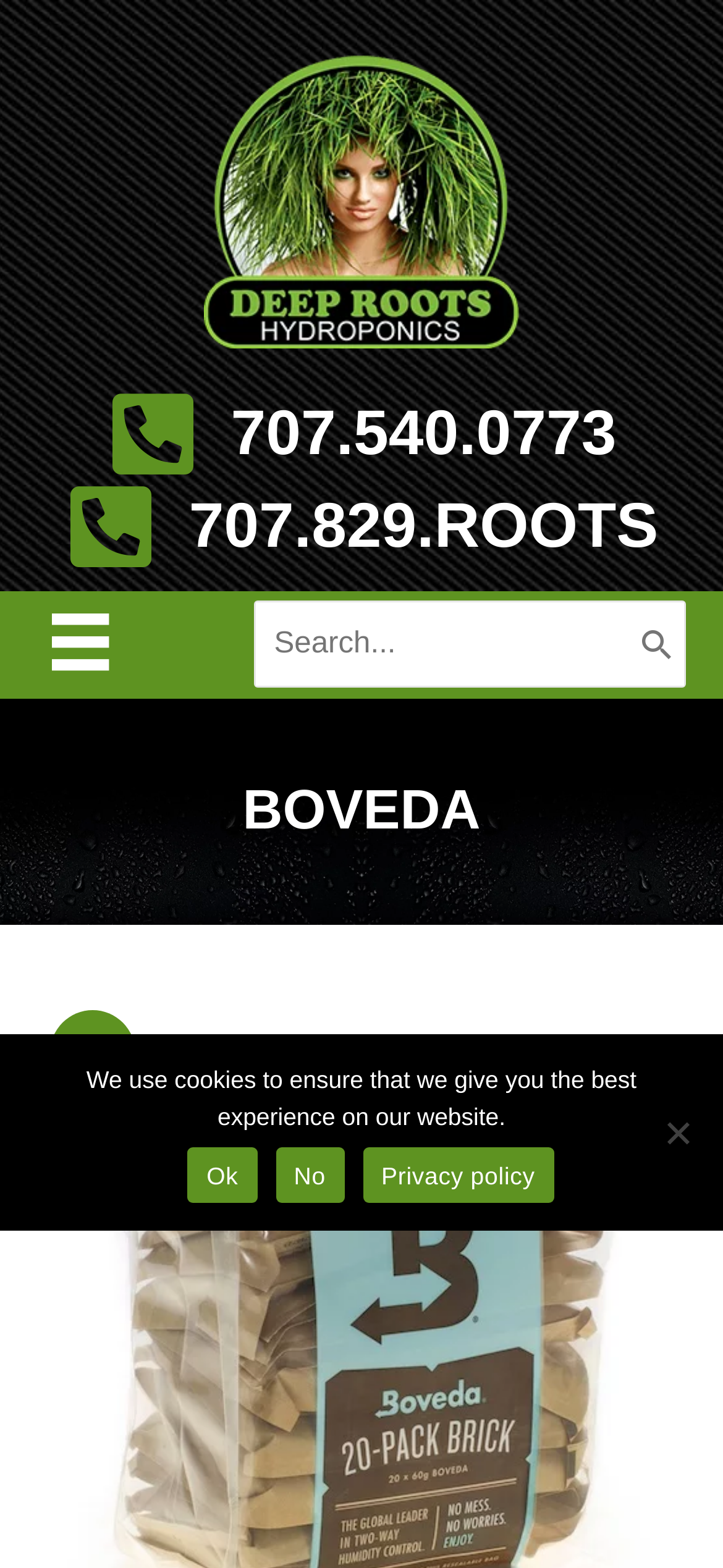Calculate the bounding box coordinates of the UI element given the description: "parent_node: Search for: aria-label="Search" value="Search"".

[0.871, 0.384, 0.945, 0.437]